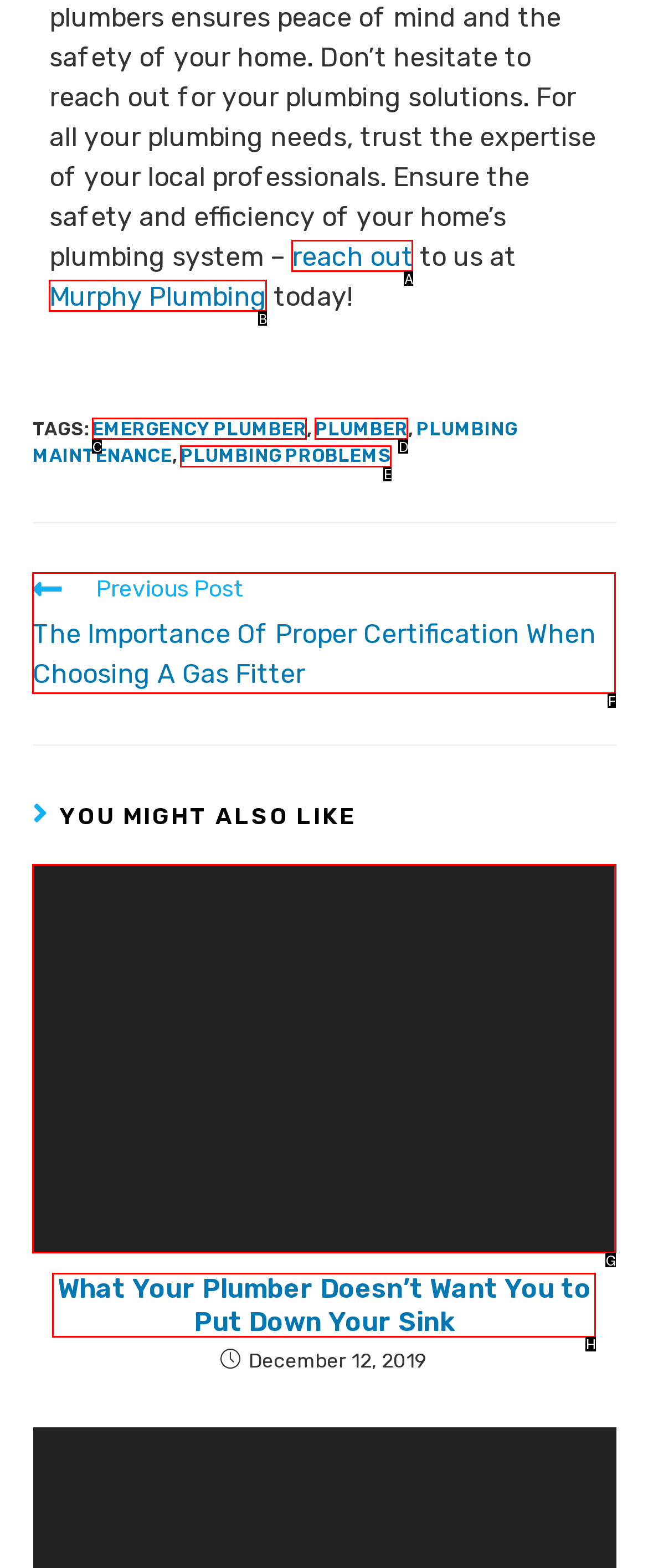Tell me which one HTML element best matches the description: plumber
Answer with the option's letter from the given choices directly.

D